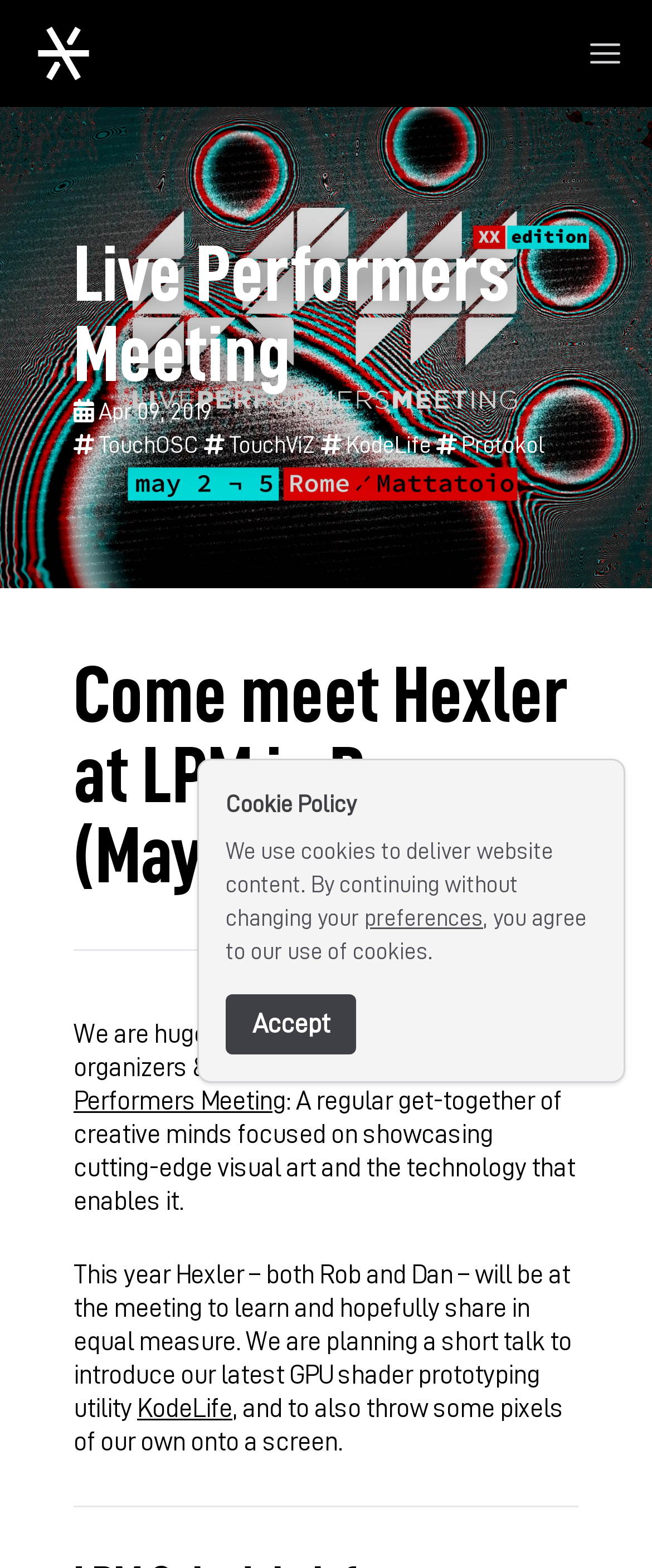Determine the bounding box coordinates of the clickable region to carry out the instruction: "View See & Do page".

None